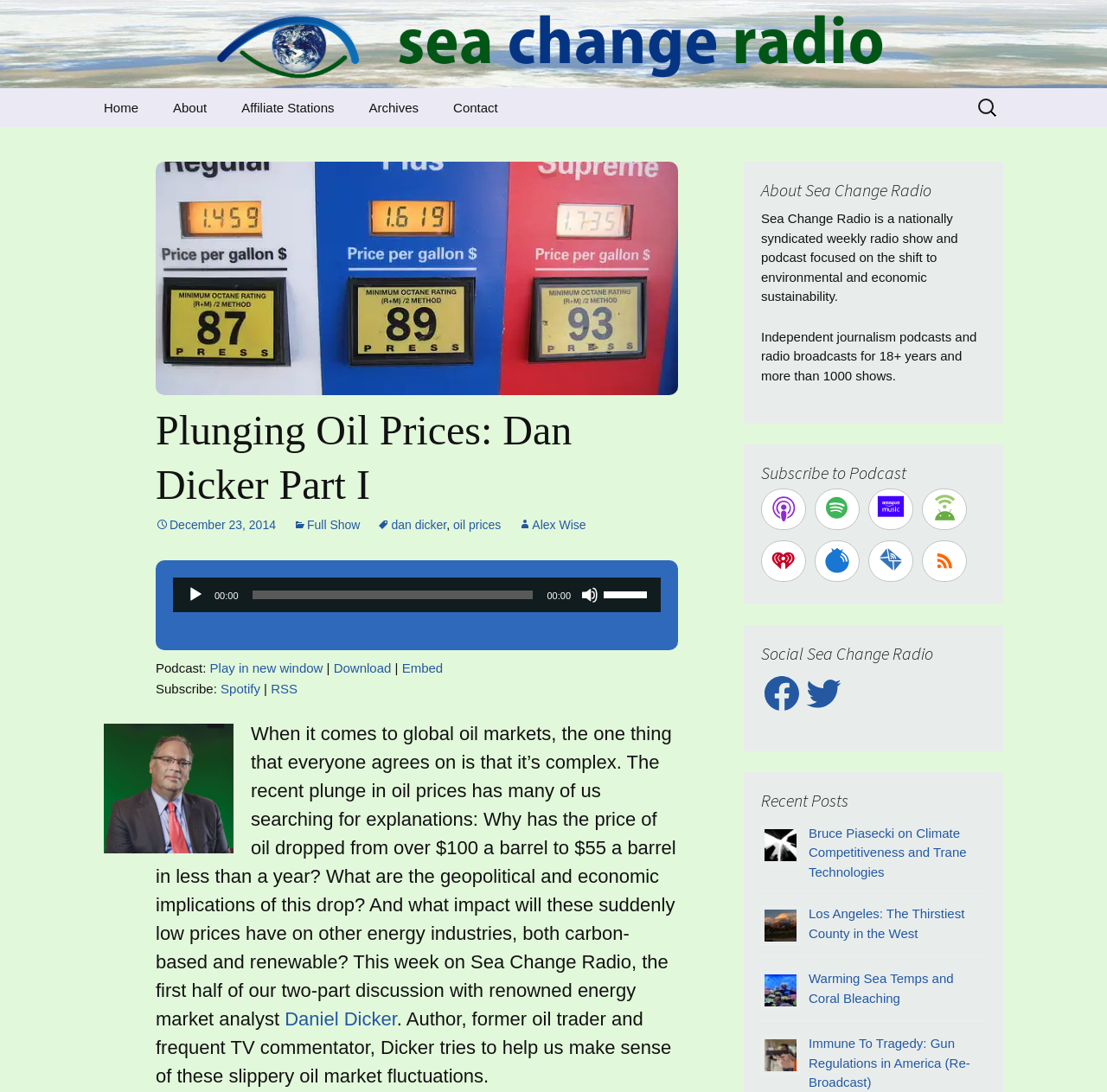What is the topic of discussion in the podcast?
Please use the image to provide an in-depth answer to the question.

I found the answer by reading the text on the webpage, which mentions 'help us make sense of recent oil market fluctuations'.